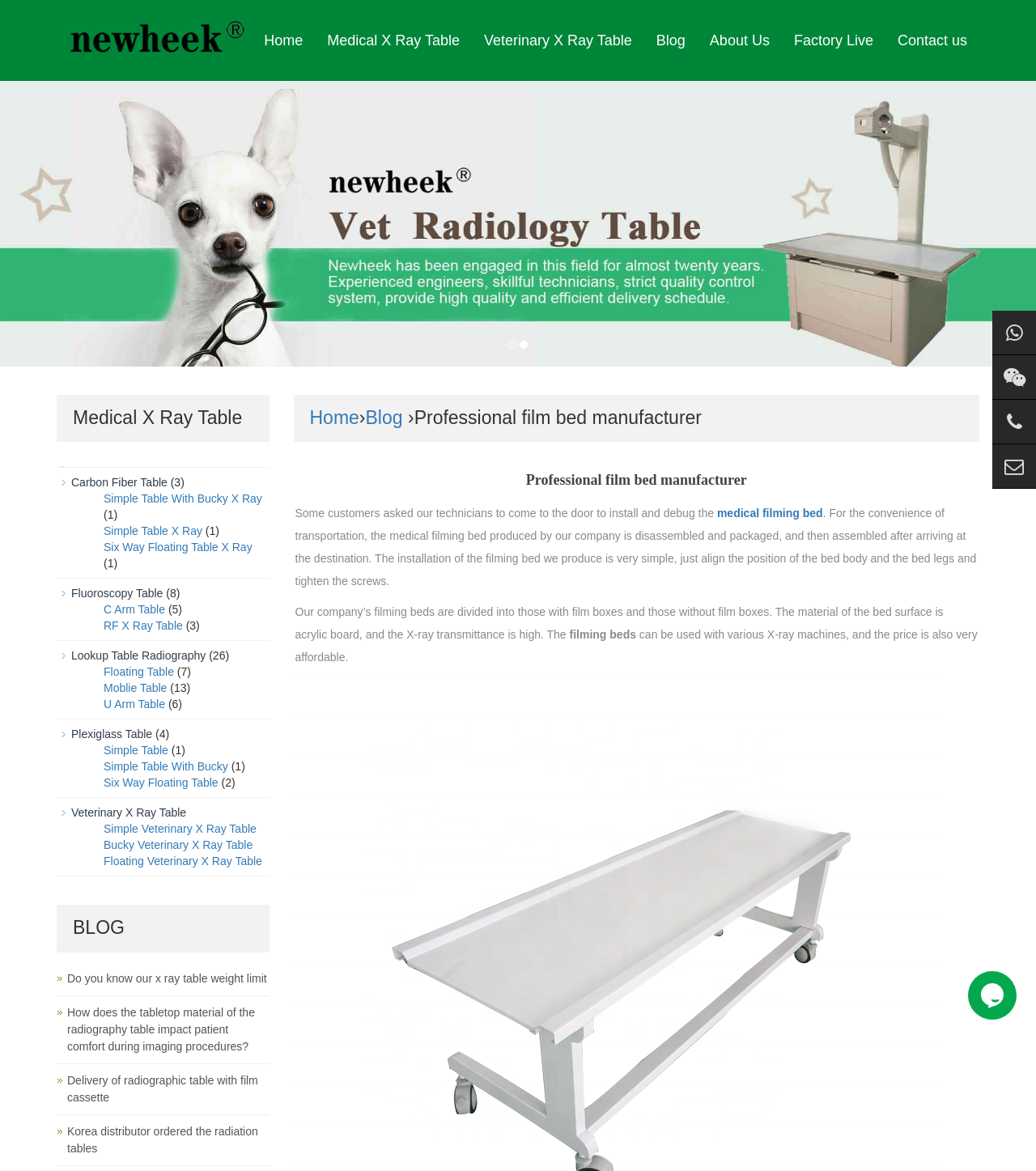How many types of X-ray tables are listed on this webpage?
Based on the image, give a concise answer in the form of a single word or short phrase.

More than 10